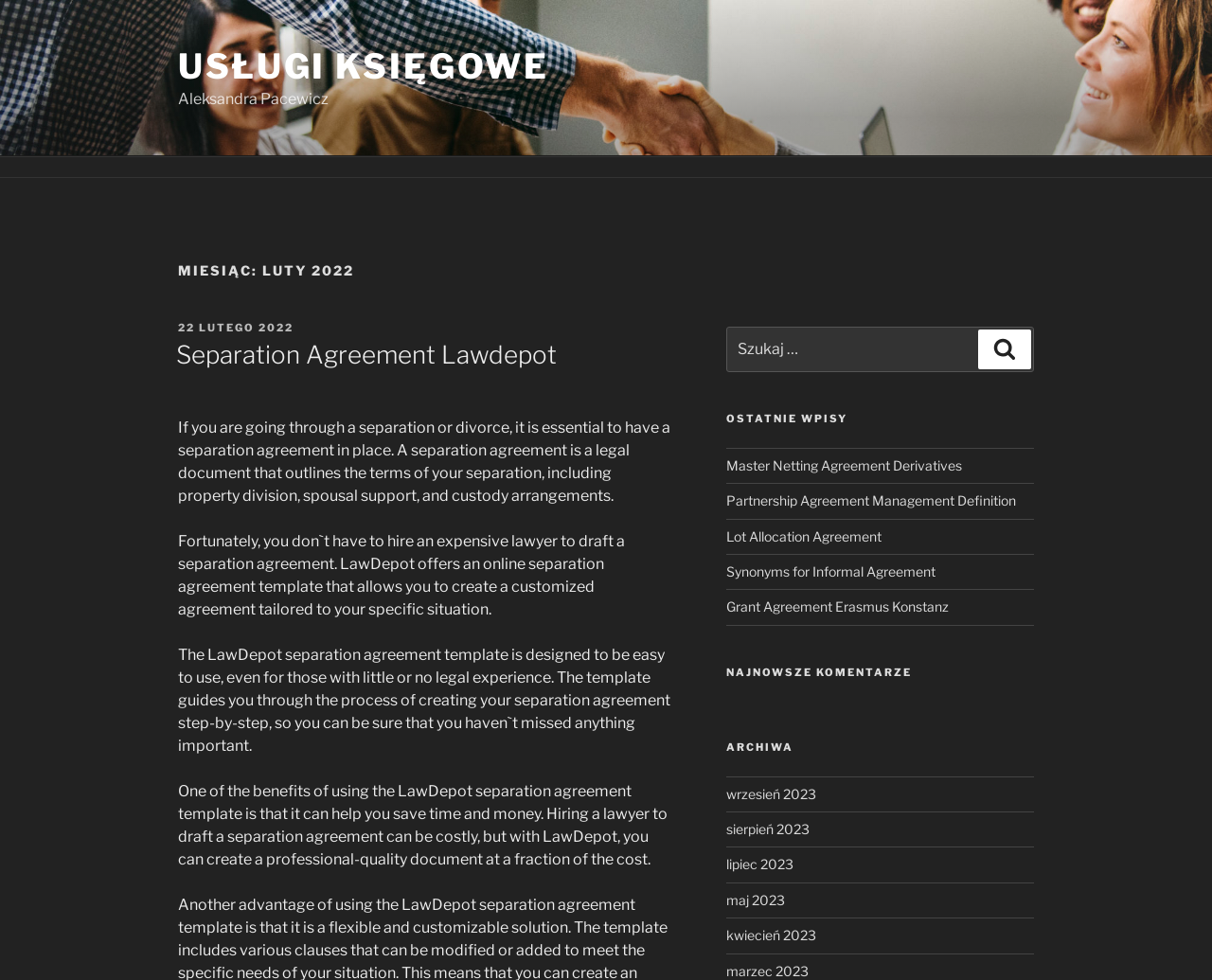Can you identify the bounding box coordinates of the clickable region needed to carry out this instruction: 'View the separation agreement template'? The coordinates should be four float numbers within the range of 0 to 1, stated as [left, top, right, bottom].

[0.145, 0.347, 0.459, 0.377]